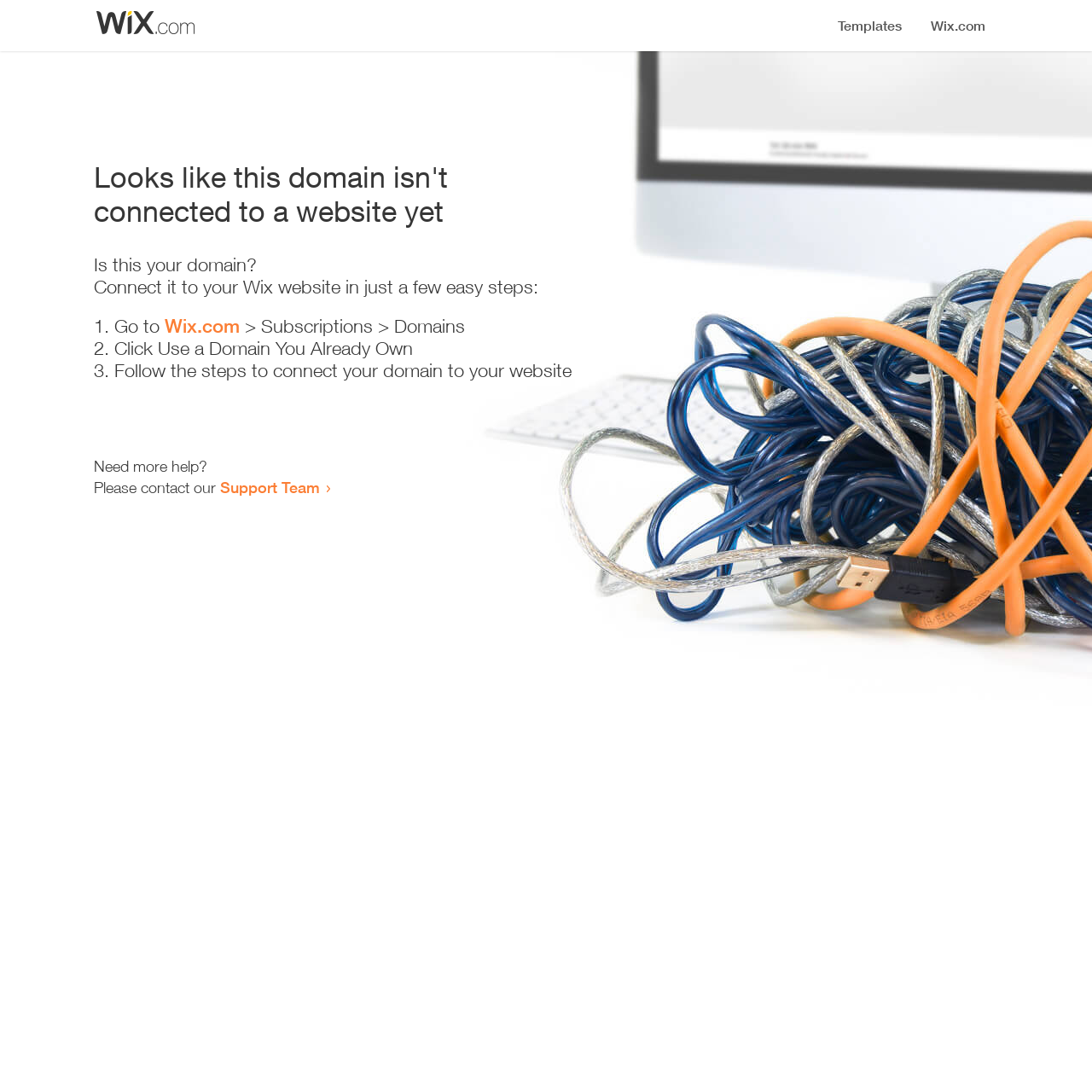Use a single word or phrase to answer the following:
Where should you go to start connecting the domain?

Wix.com